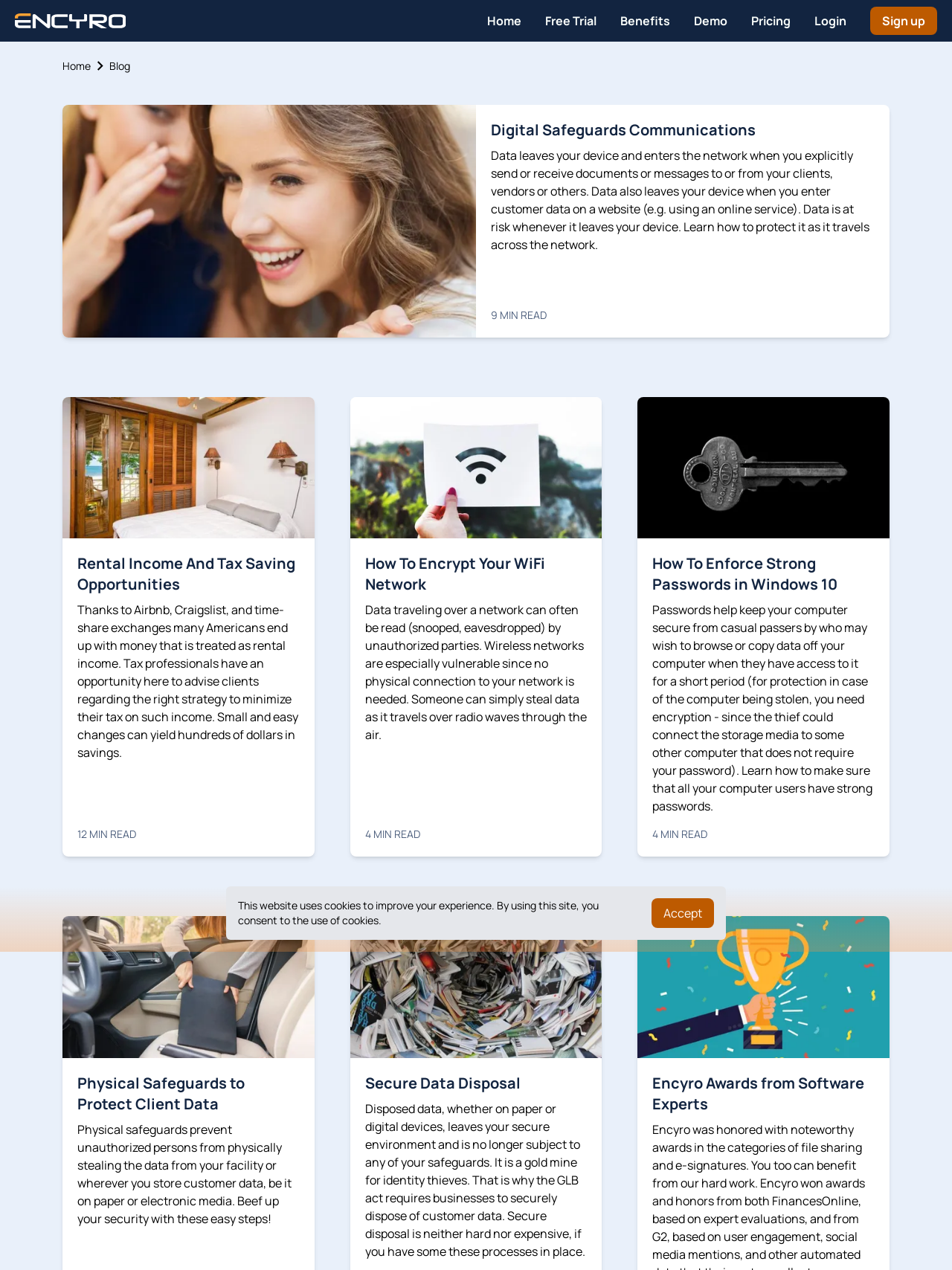What is the topic of the first article?
Please provide a full and detailed response to the question.

I looked at the first article link on the webpage, which is 'Digital Safeguards Communications'. This is the topic of the first article.